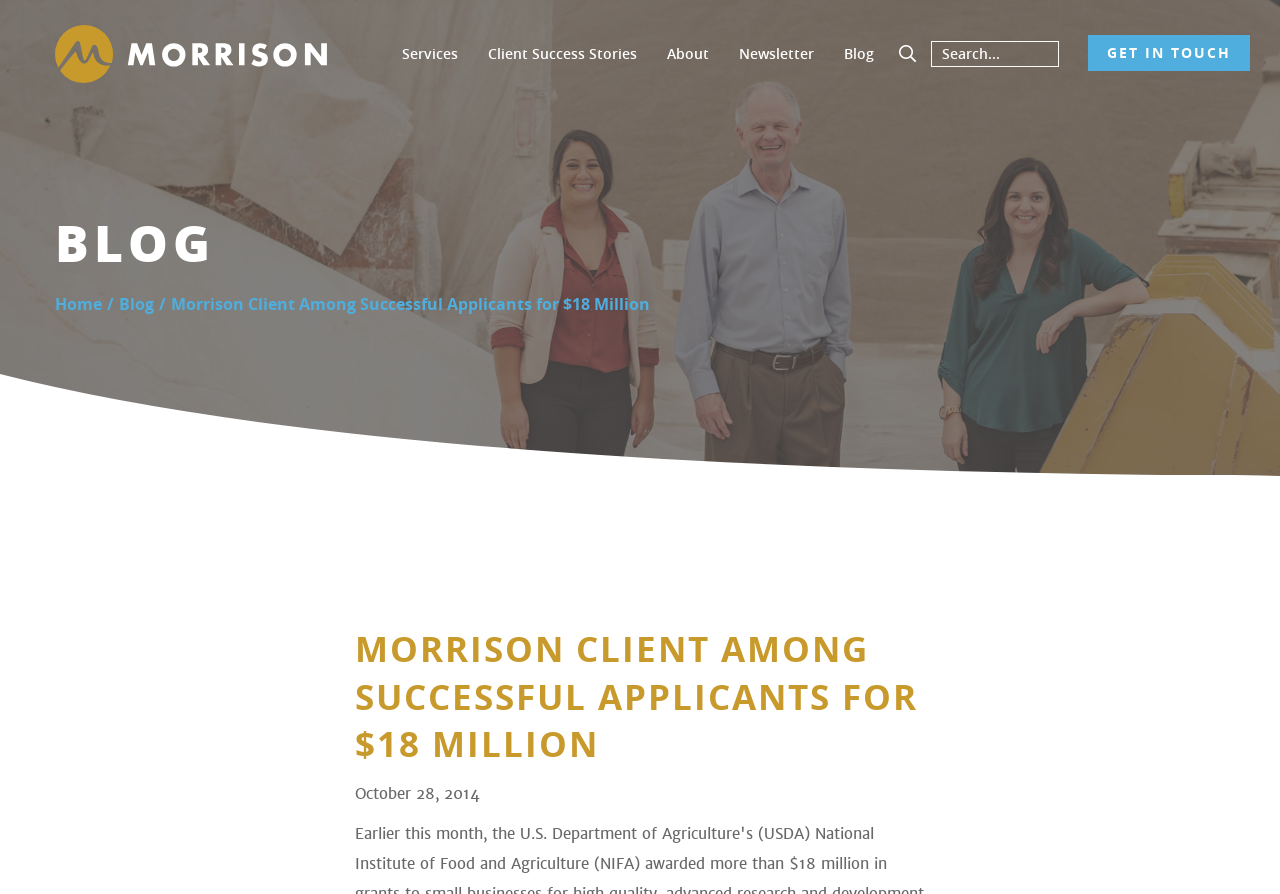Please specify the bounding box coordinates of the clickable section necessary to execute the following command: "read the blog".

[0.659, 0.05, 0.683, 0.07]